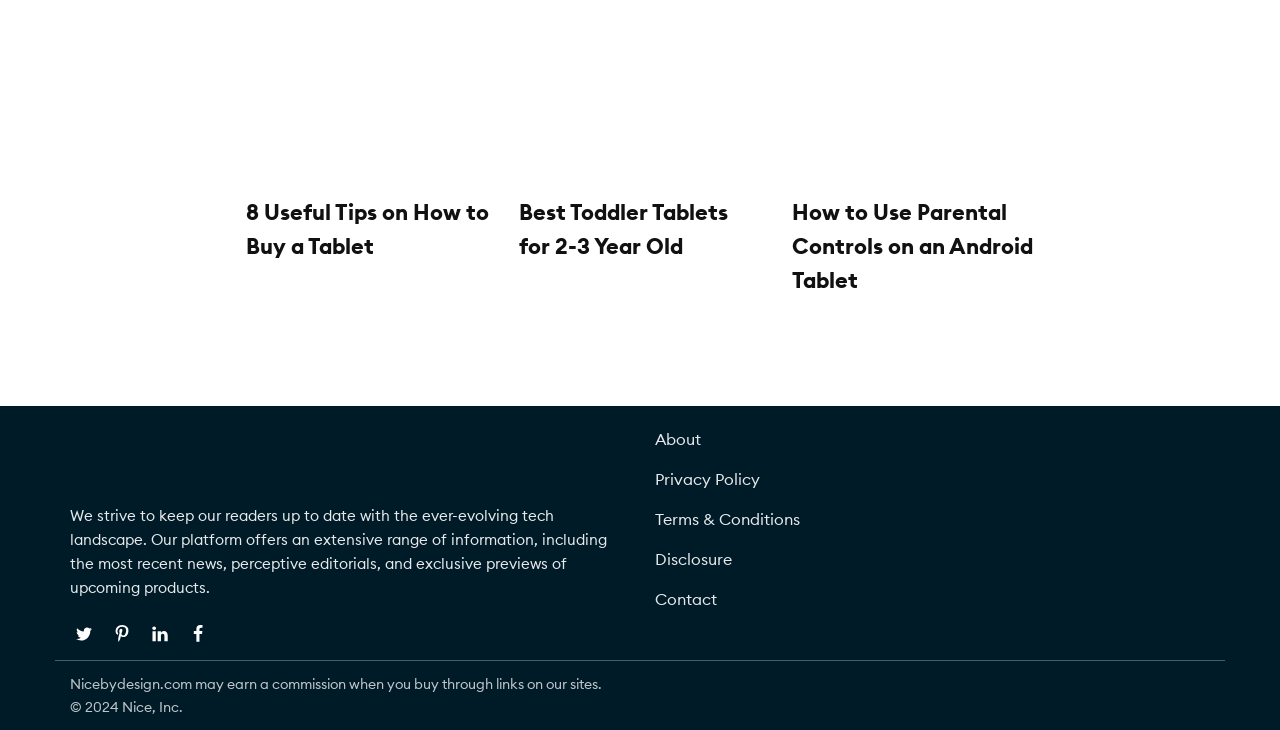Locate the bounding box coordinates of the element that should be clicked to execute the following instruction: "View 'Best Toddler Tablets for 2-3 Year Old'".

[0.405, 0.013, 0.595, 0.252]